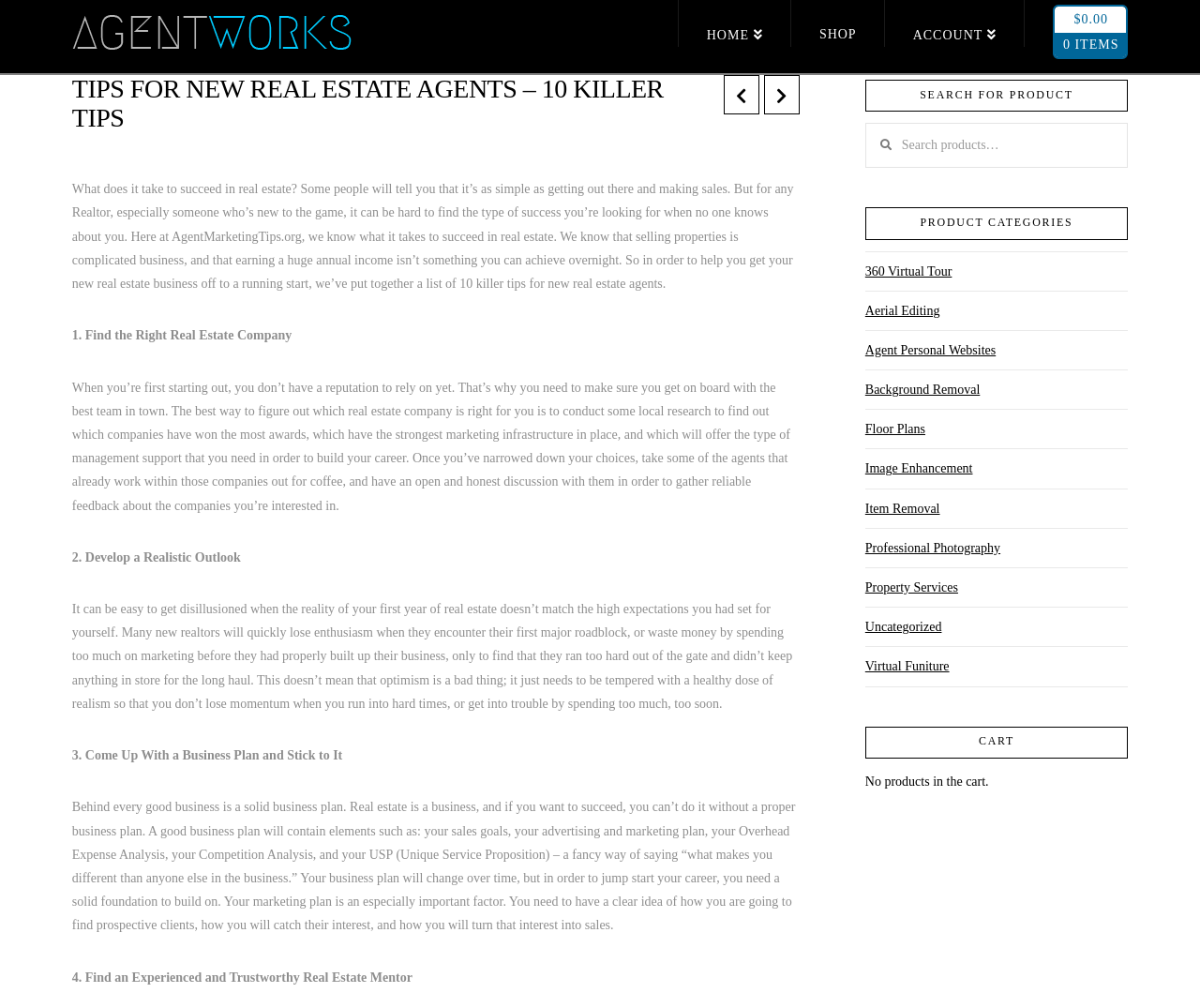Specify the bounding box coordinates of the region I need to click to perform the following instruction: "Click on the 'HOME' link". The coordinates must be four float numbers in the range of 0 to 1, i.e., [left, top, right, bottom].

[0.565, 0.0, 0.659, 0.047]